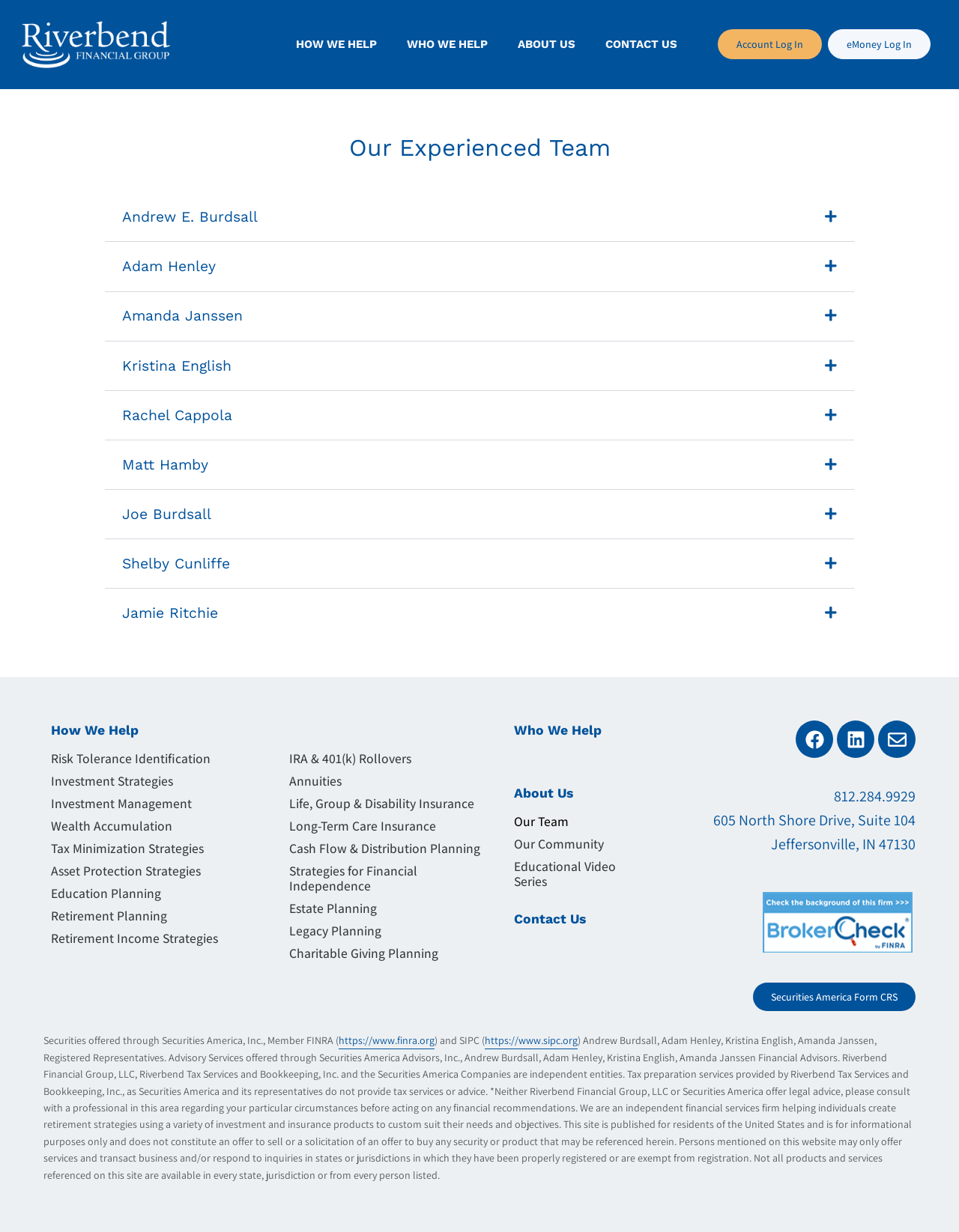Please determine the primary heading and provide its text.

Our Experienced Team